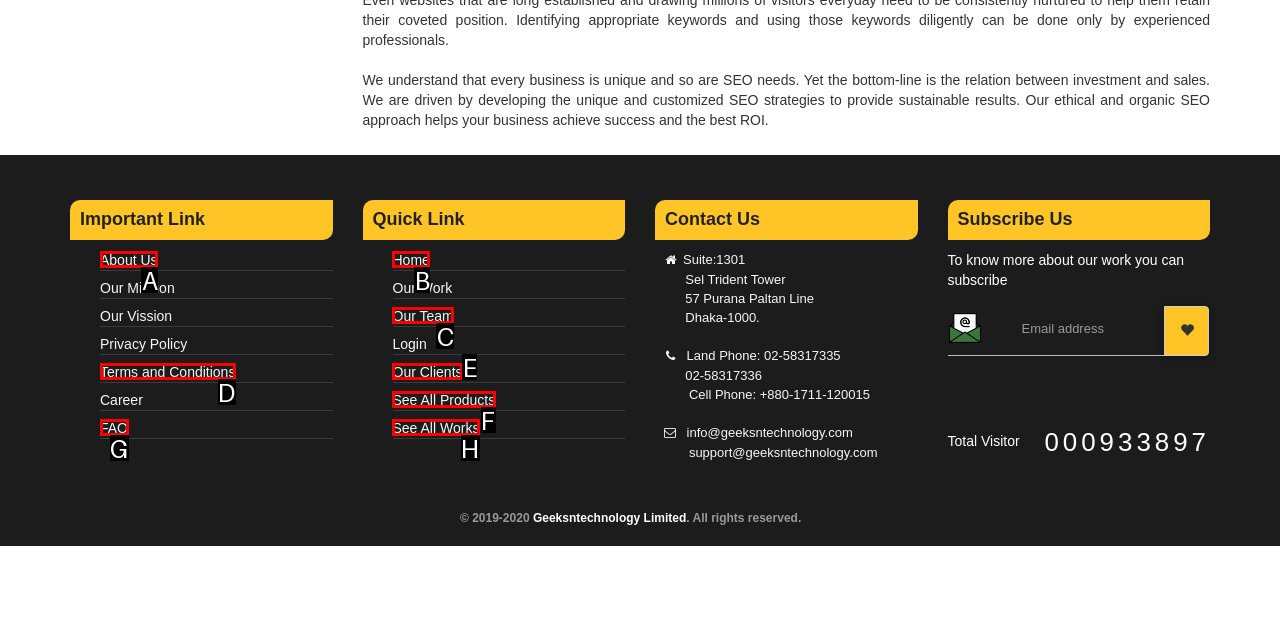Select the HTML element that corresponds to the description: Terms and Conditions. Reply with the letter of the correct option.

D